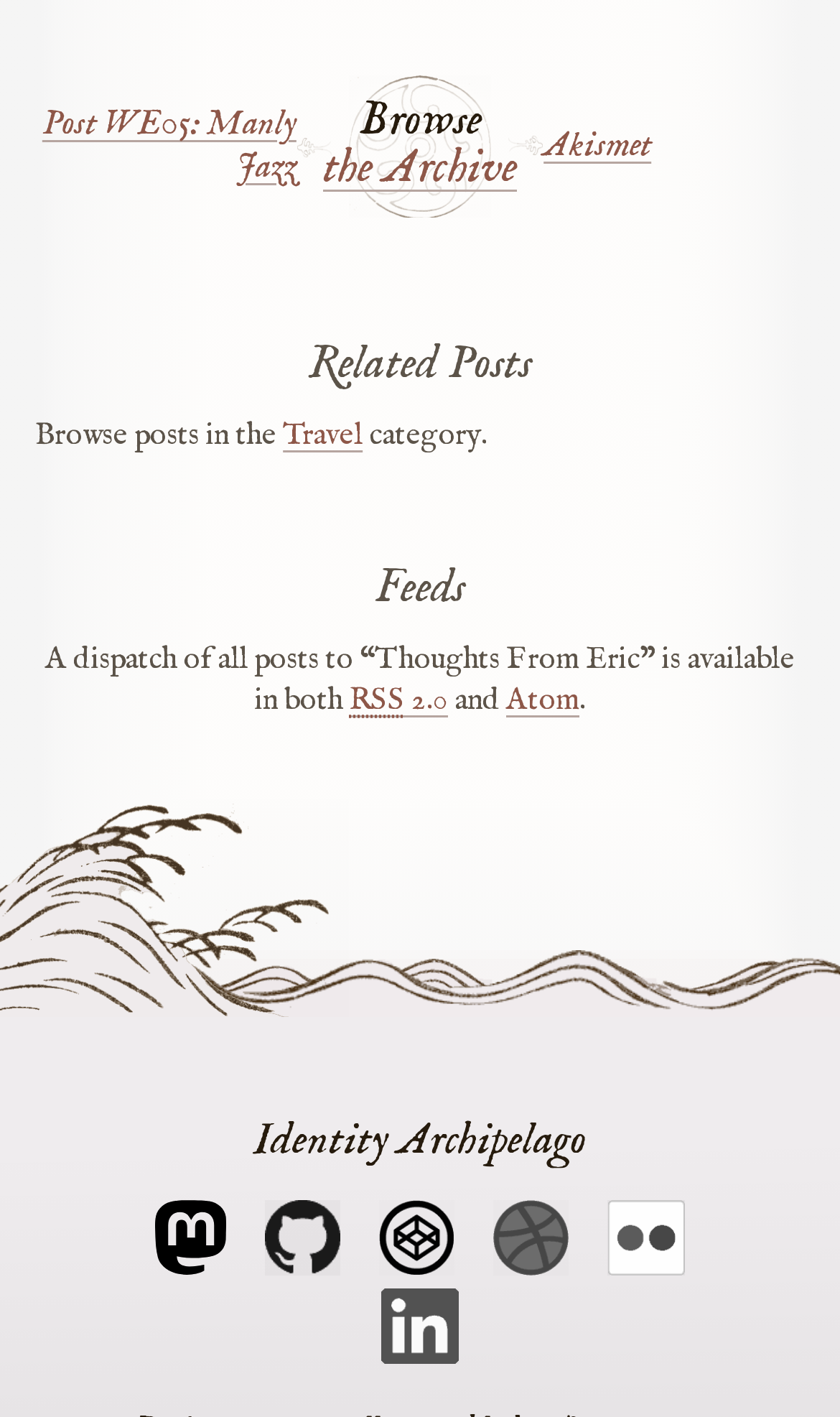Please respond in a single word or phrase: 
What category is related to the post 'Manly Jazz'?

Travel